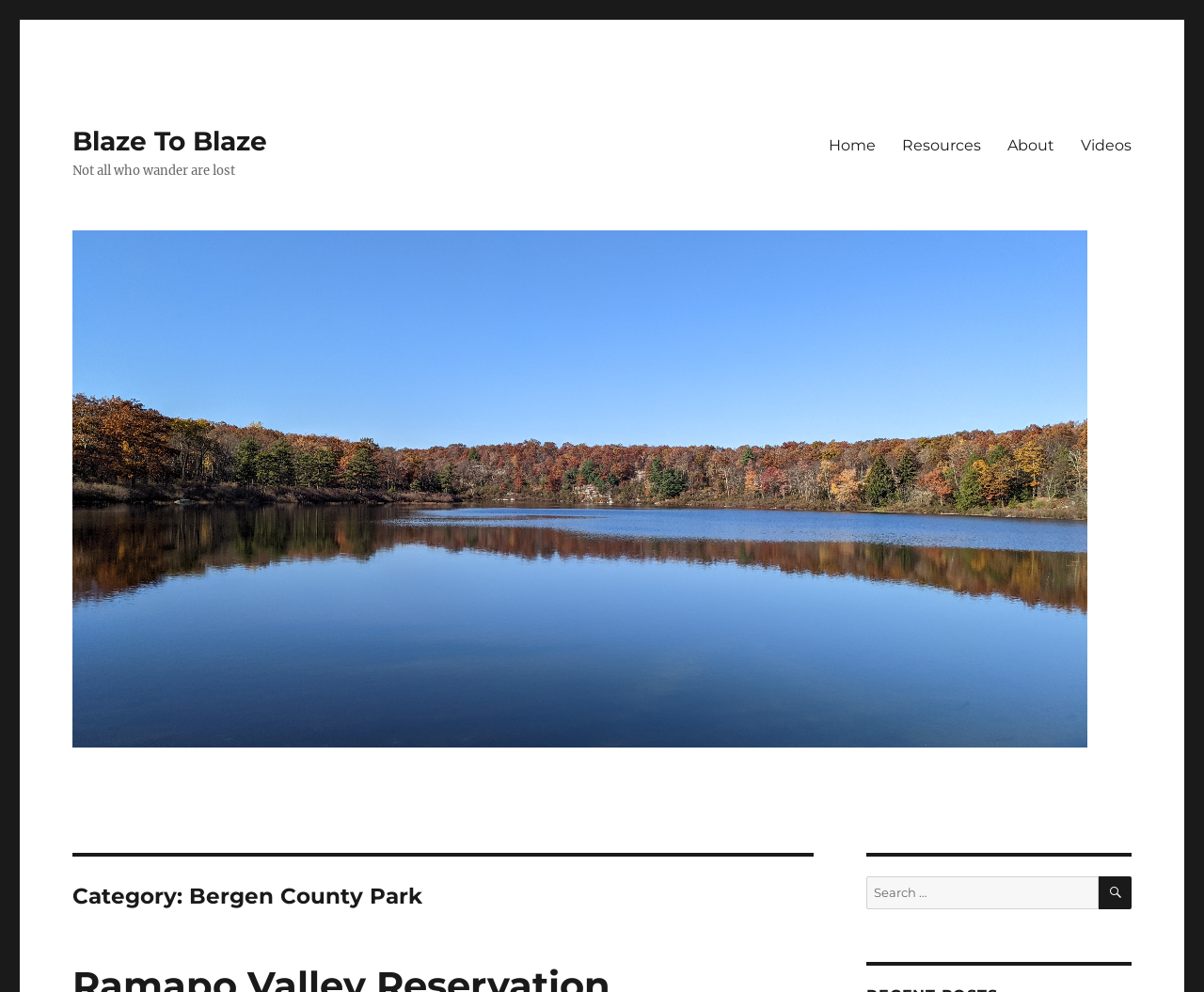Using the provided description Resources, find the bounding box coordinates for the UI element. Provide the coordinates in (top-left x, top-left y, bottom-right x, bottom-right y) format, ensuring all values are between 0 and 1.

[0.738, 0.126, 0.826, 0.166]